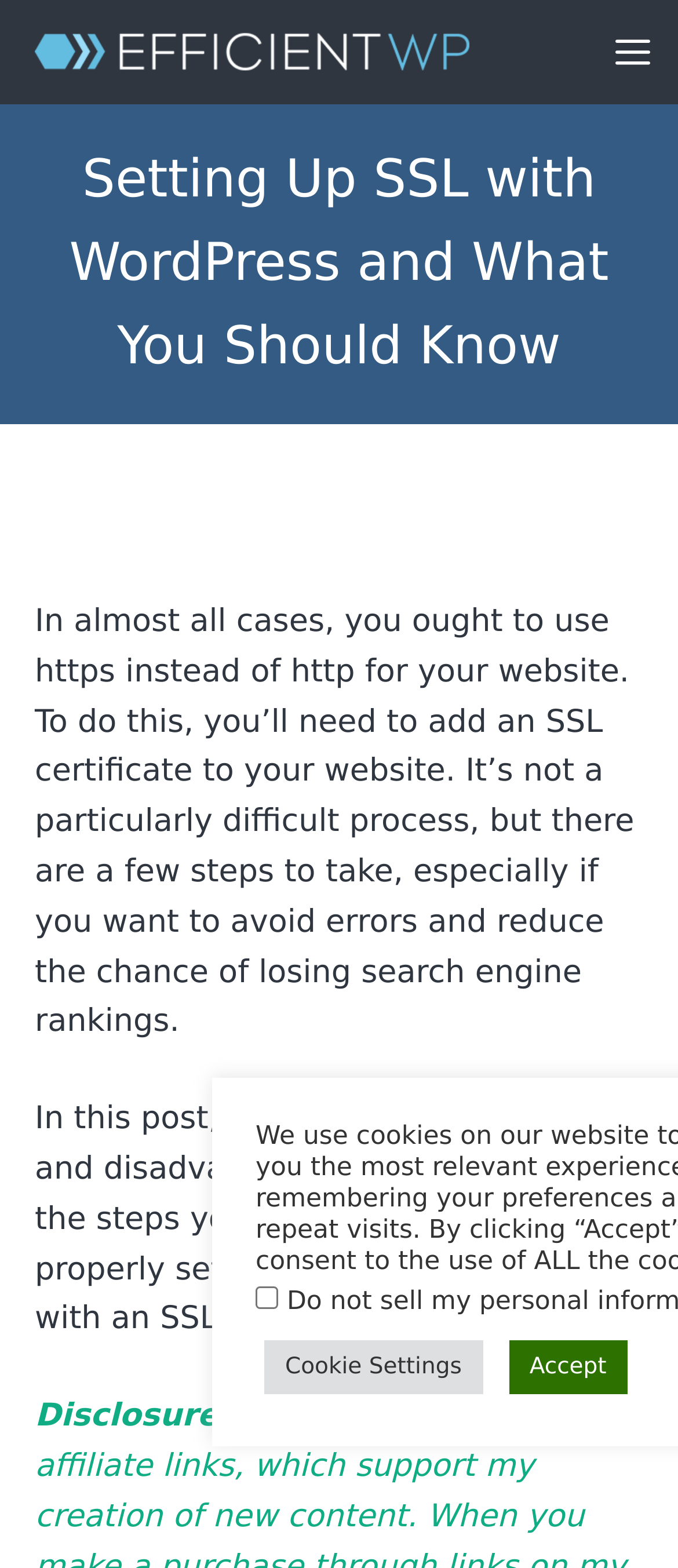Find the bounding box coordinates for the HTML element described in this sentence: "Cookie Settings". Provide the coordinates as four float numbers between 0 and 1, in the format [left, top, right, bottom].

[0.39, 0.855, 0.712, 0.889]